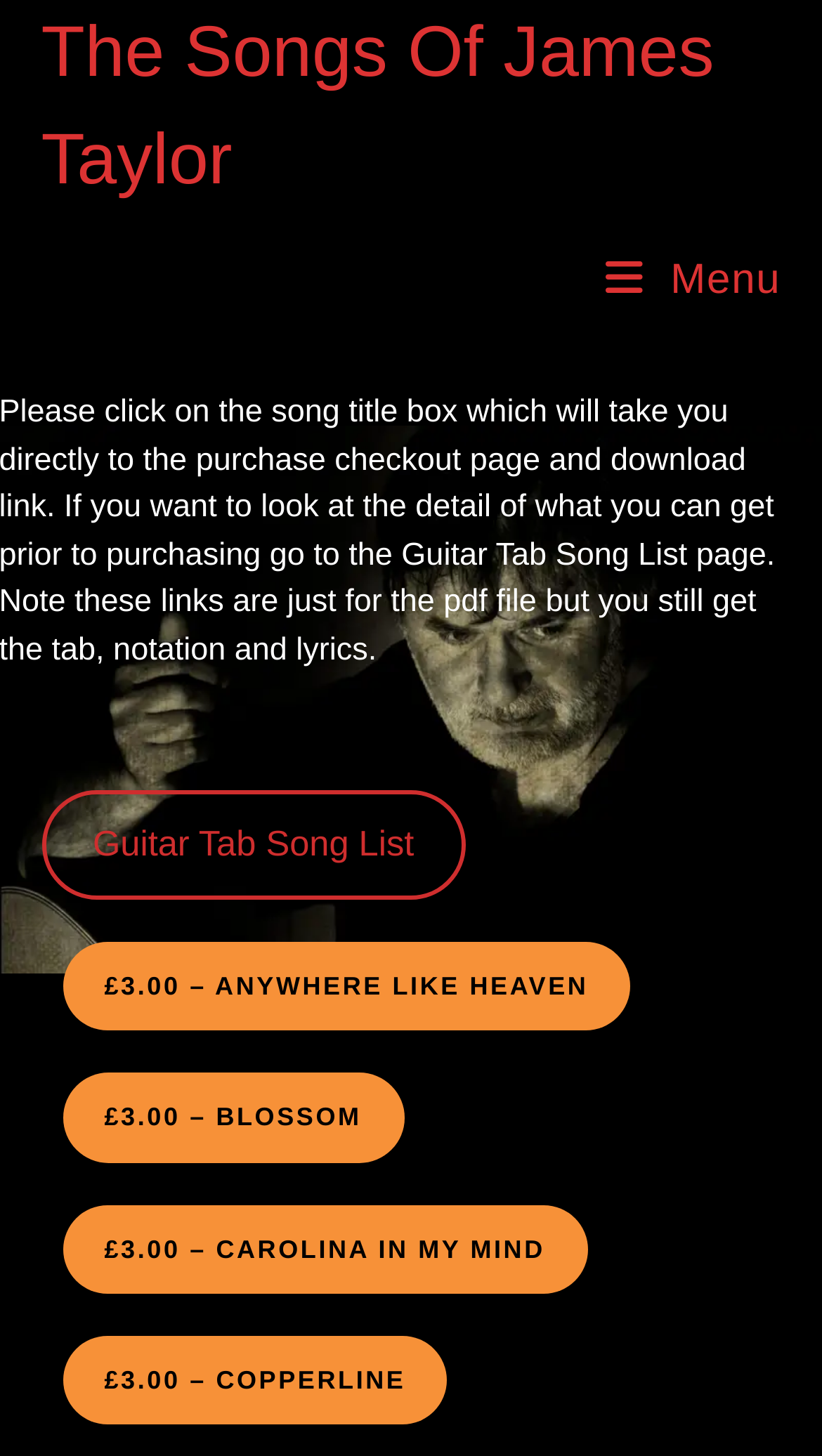Based on the image, please elaborate on the answer to the following question:
How many song options are available?

I counted the number of buttons with song titles and prices, and there are 4 options: ANYWHERE LIKE HEAVEN, BLOSSOM, CAROLINA IN MY MIND, and COPPERLINE.